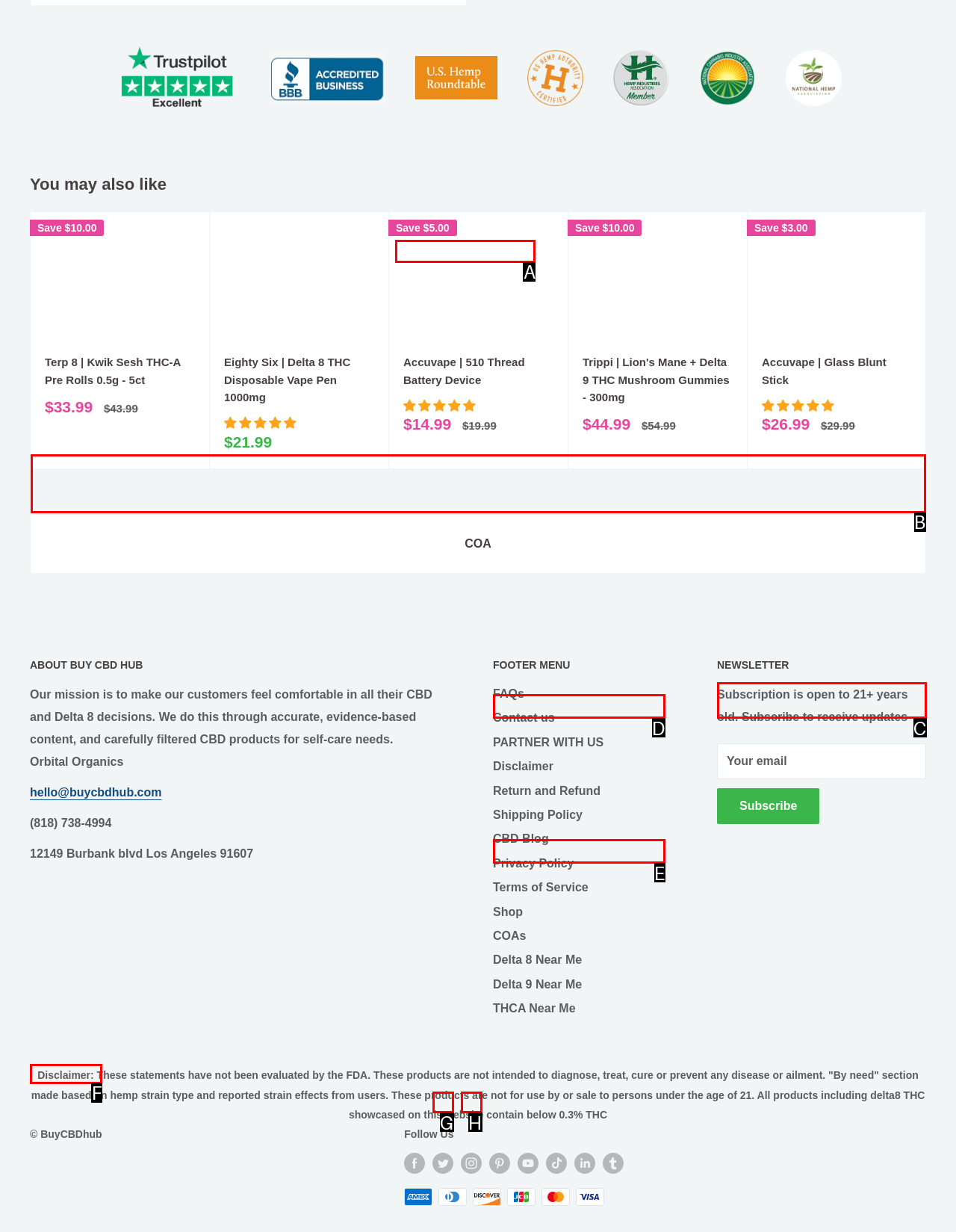Determine which HTML element to click for this task: Select variant Provide the letter of the selected choice.

A